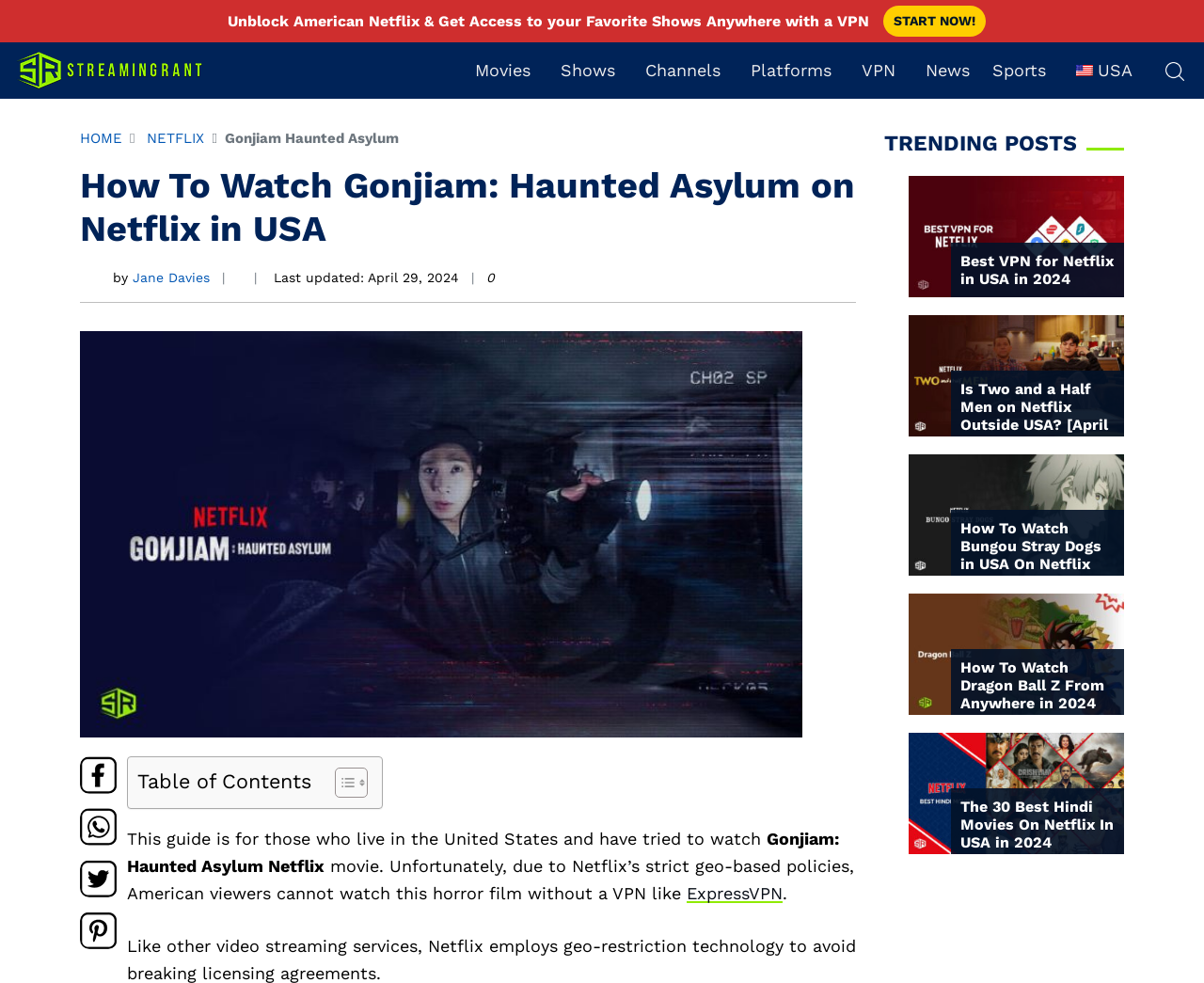Pinpoint the bounding box coordinates of the clickable element to carry out the following instruction: "Learn more about ExpressVPN for watching Netflix."

[0.57, 0.899, 0.65, 0.919]